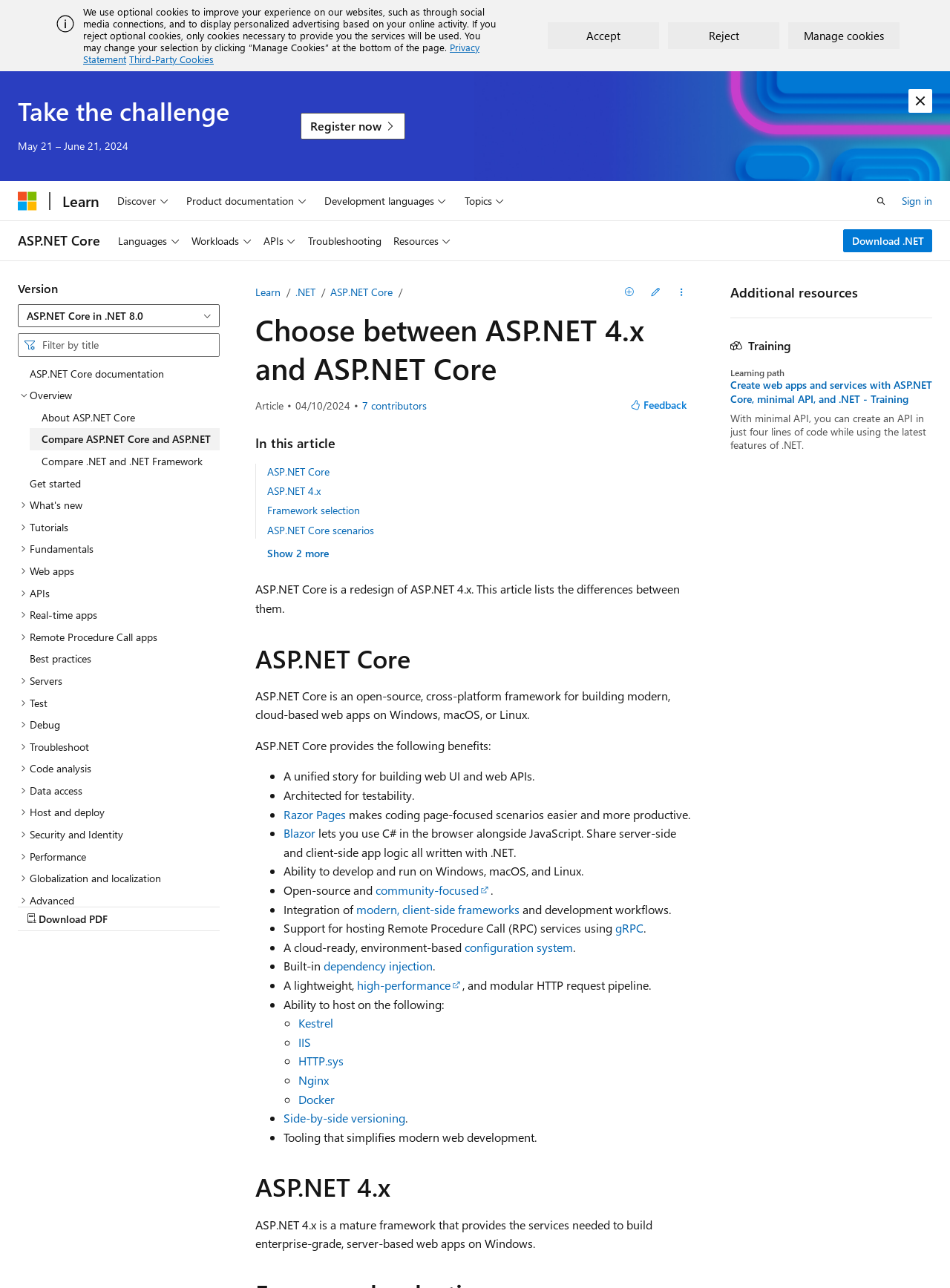Provide the bounding box coordinates of the UI element that matches the description: "Learn".

[0.059, 0.145, 0.111, 0.167]